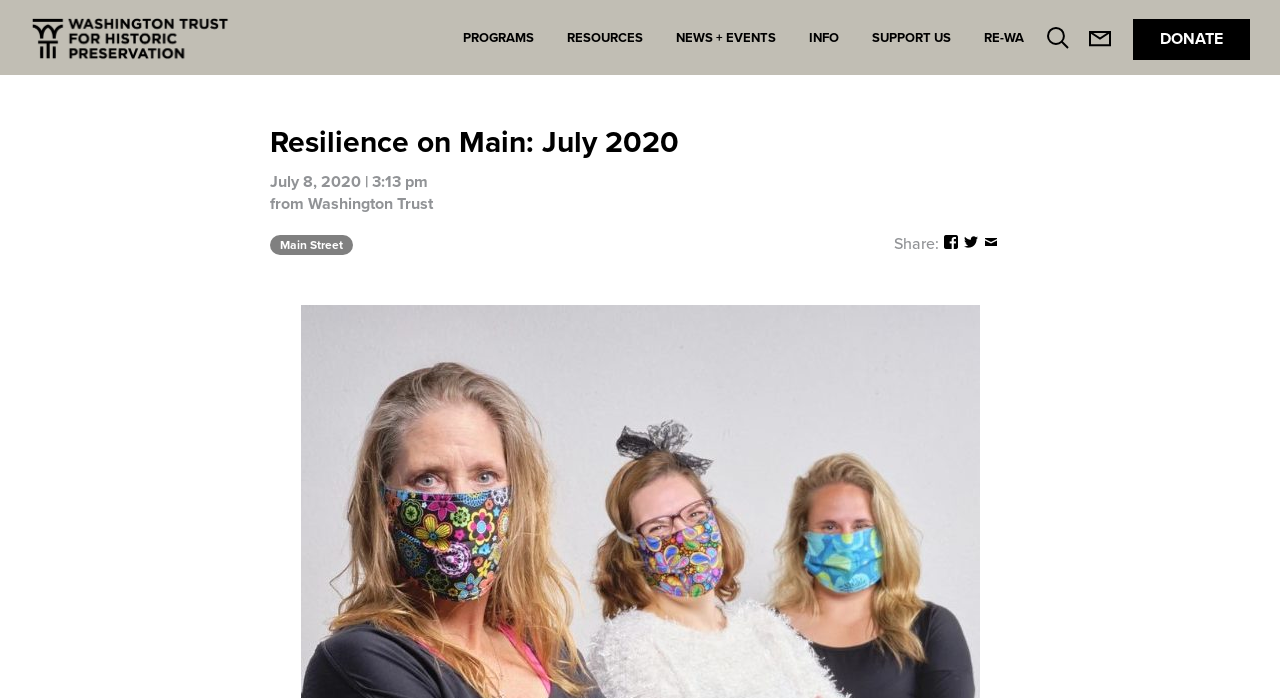Please identify the bounding box coordinates of the clickable area that will allow you to execute the instruction: "Share on social media".

[0.699, 0.335, 0.734, 0.364]